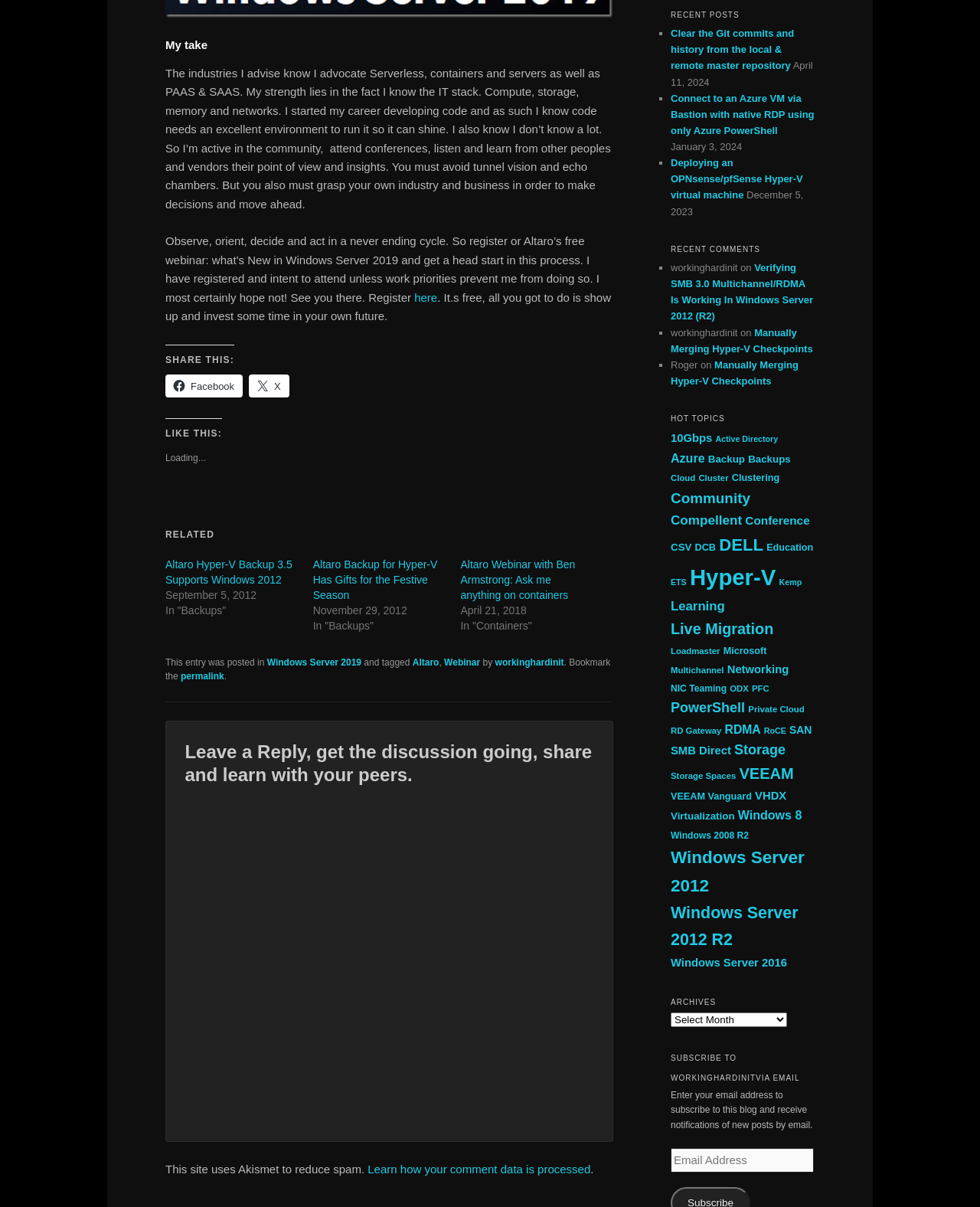Please find the bounding box coordinates of the element's region to be clicked to carry out this instruction: "Share this on Facebook".

[0.169, 0.31, 0.248, 0.329]